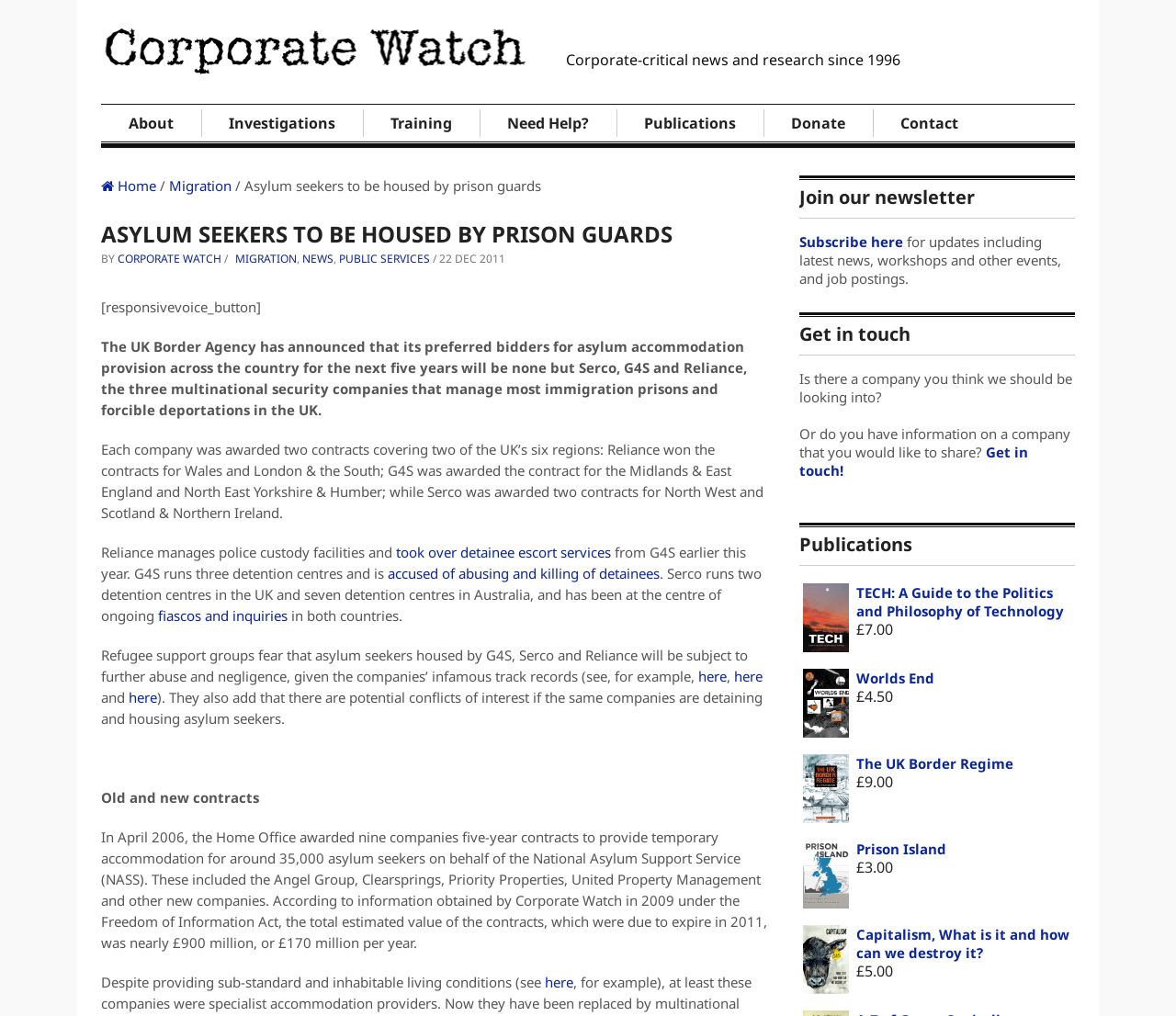What is the topic of the article?
Carefully analyze the image and provide a detailed answer to the question.

I found the answer by reading the title of the article, which is 'Asylum seekers to be housed by prison guards'. This title suggests that the article is about asylum seekers.